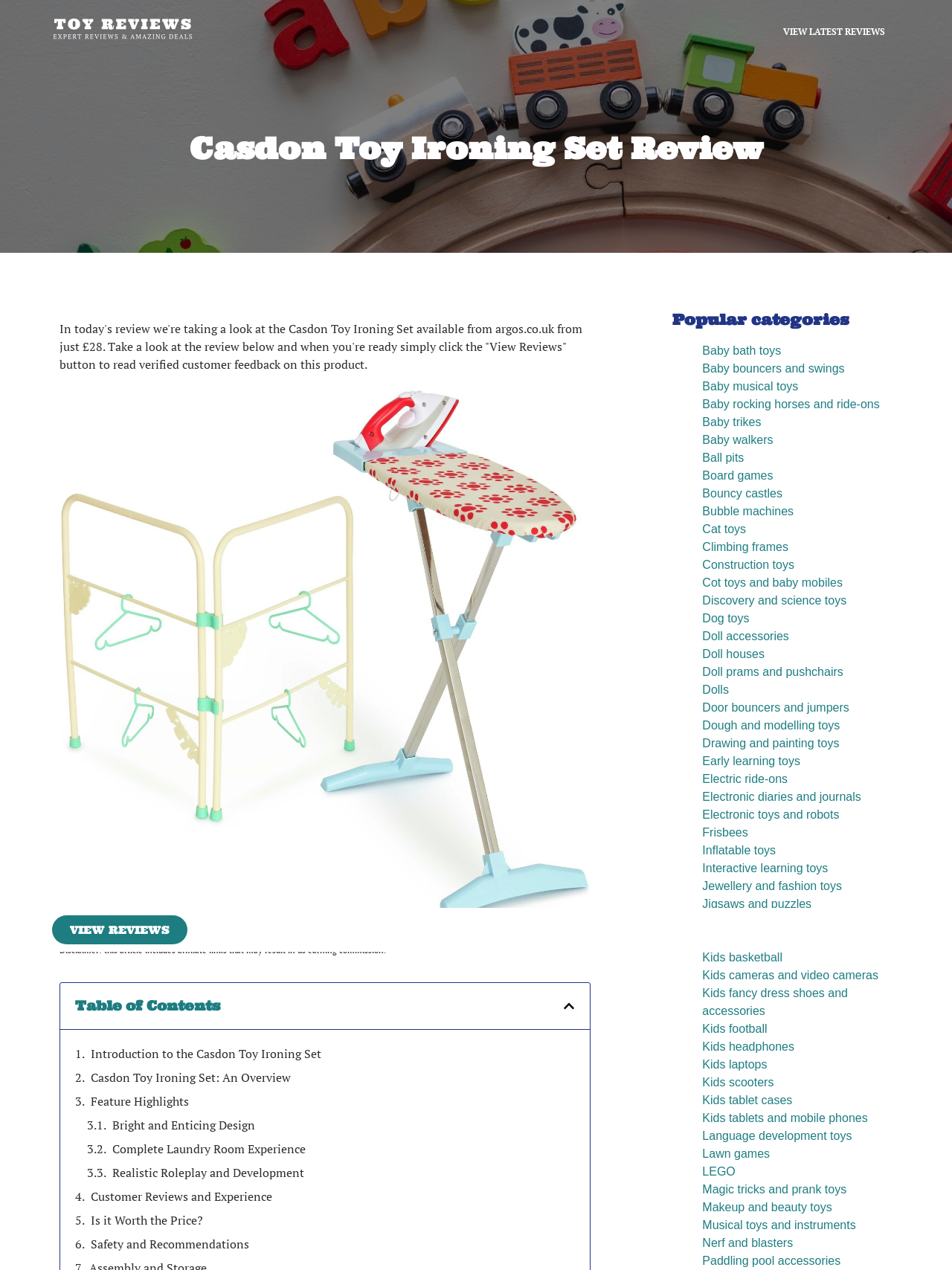Please indicate the bounding box coordinates for the clickable area to complete the following task: "Click the 'VIEW REVIEWS' link". The coordinates should be specified as four float numbers between 0 and 1, i.e., [left, top, right, bottom].

[0.055, 0.721, 0.197, 0.744]